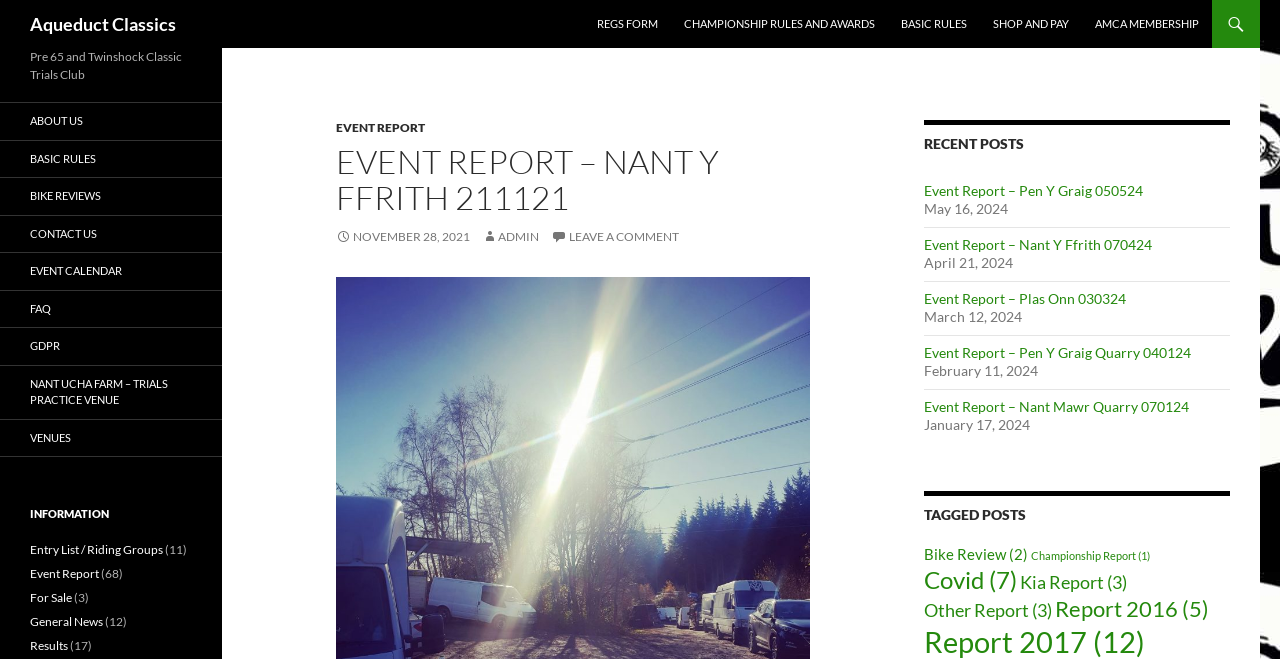Look at the image and give a detailed response to the following question: What is the name of the link that says 'LEAVE A COMMENT'?

I determined the answer by looking at the link with the text ' LEAVE A COMMENT' which is an element on the webpage, indicating that the link is for leaving a comment.